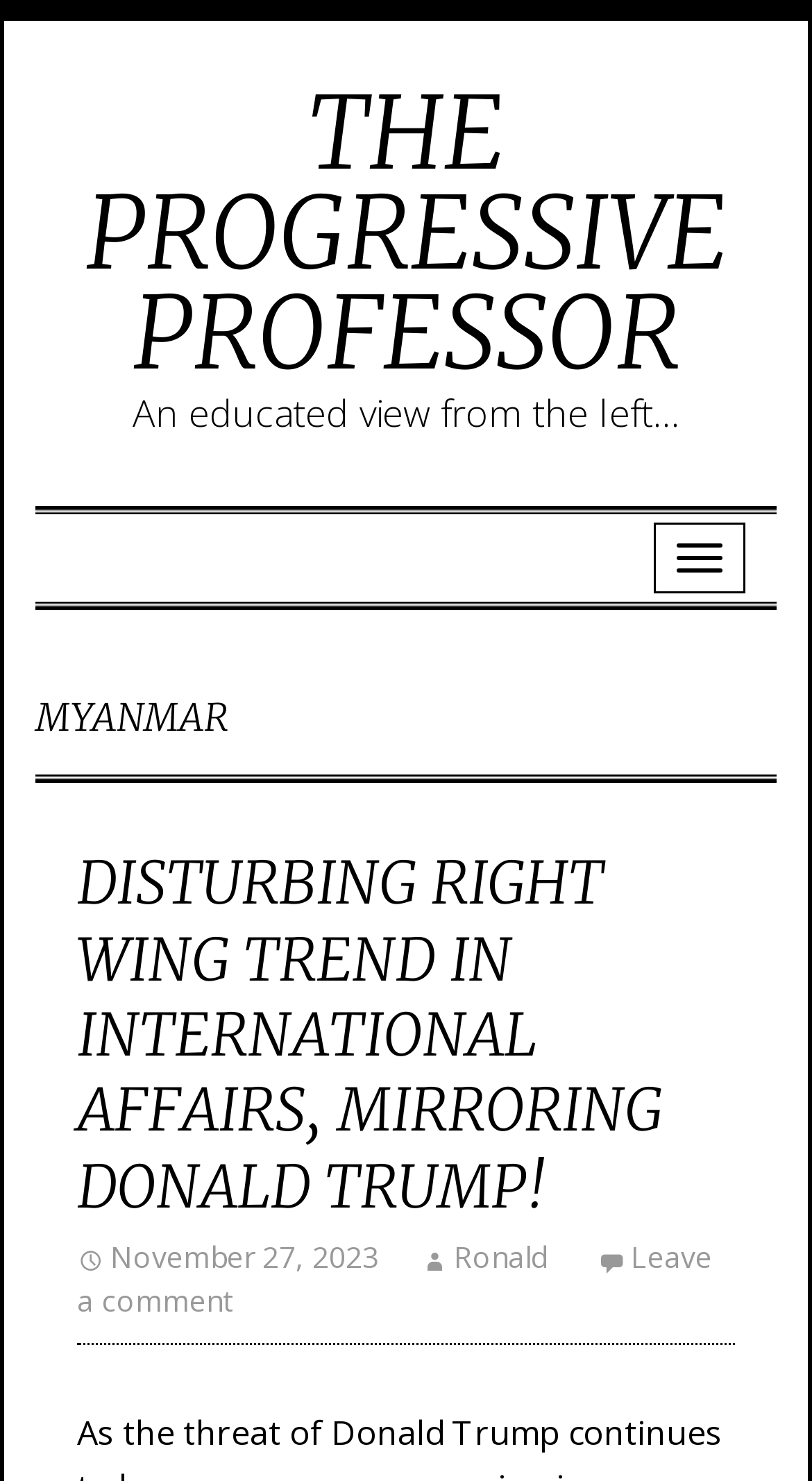Using the information shown in the image, answer the question with as much detail as possible: What is the purpose of the button?

I found a button with no text, so I couldn't determine its purpose.